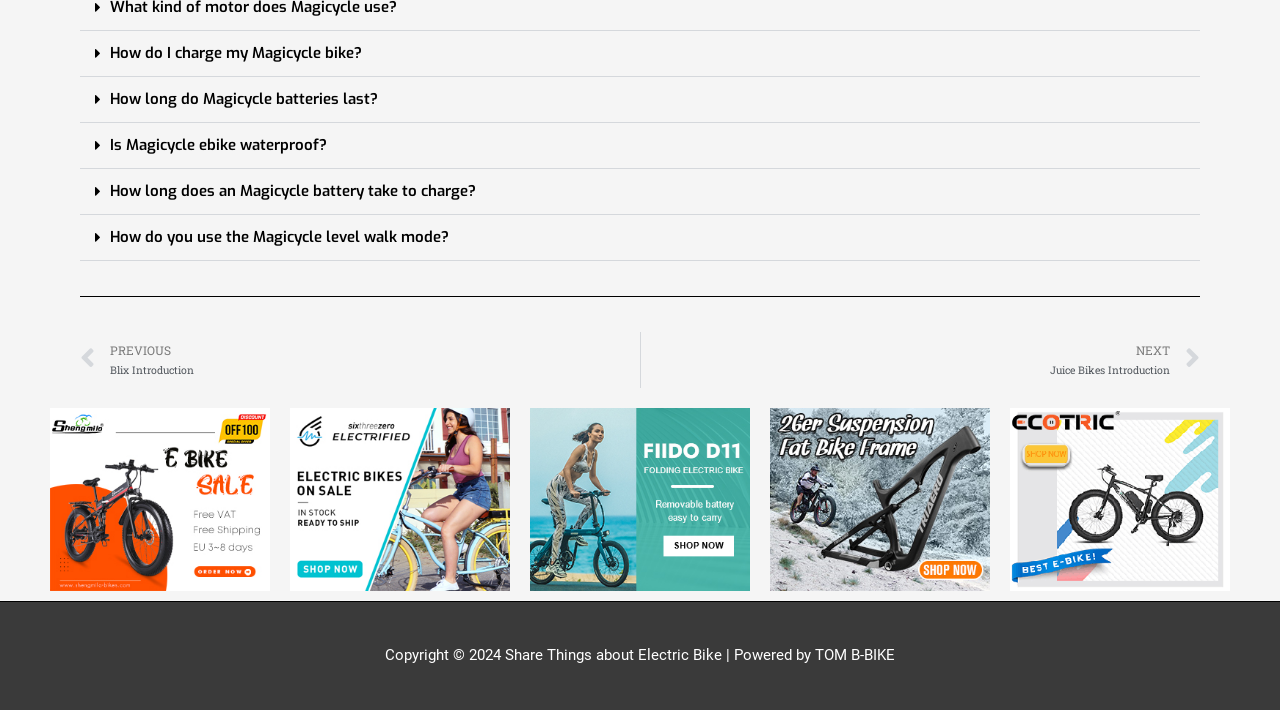Show me the bounding box coordinates of the clickable region to achieve the task as per the instruction: "Click on 'Around The Block Sky marigold'".

[0.227, 0.688, 0.398, 0.716]